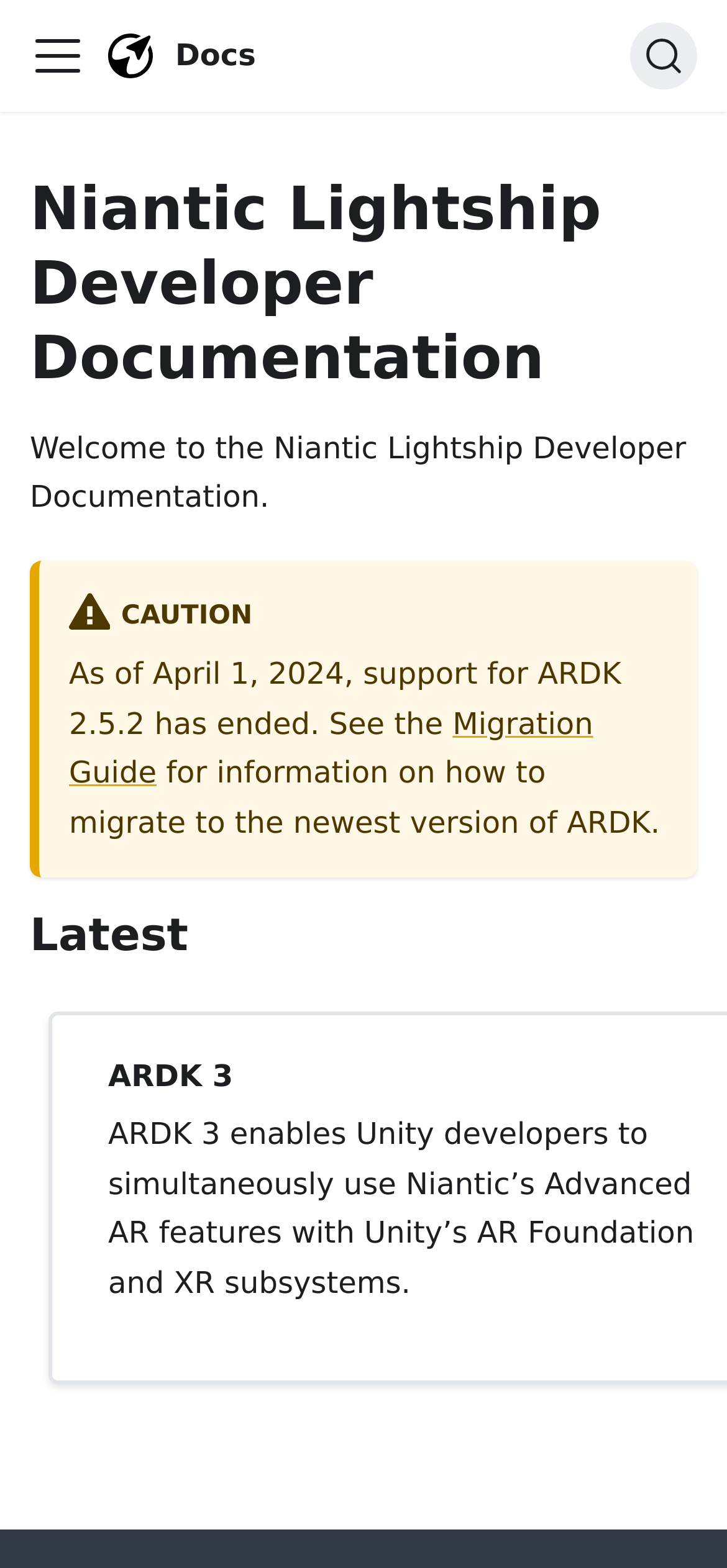Describe all the visual and textual components of the webpage comprehensively.

The webpage is the Niantic Lightship Developer Documentation. At the top, there is a navigation bar with a toggle button on the left and a search button on the right. The navigation bar contains the Niantic Lightship logo, which is an image. 

Below the navigation bar, there is a main section that occupies most of the page. It contains an article with a heading that matches the title of the webpage. Below the heading, there is a welcome message and an image. 

Following the welcome message, there is a caution notice with a bold "CAUTION" text and a message informing users that support for ARDK 2.5.2 has ended as of April 1, 2024. The message also provides a link to a Migration Guide for users to migrate to the newest version of ARDK. 

Further down, there is another heading titled "Latest Direct link to Latest" with a link to "Direct link to Latest" below it.